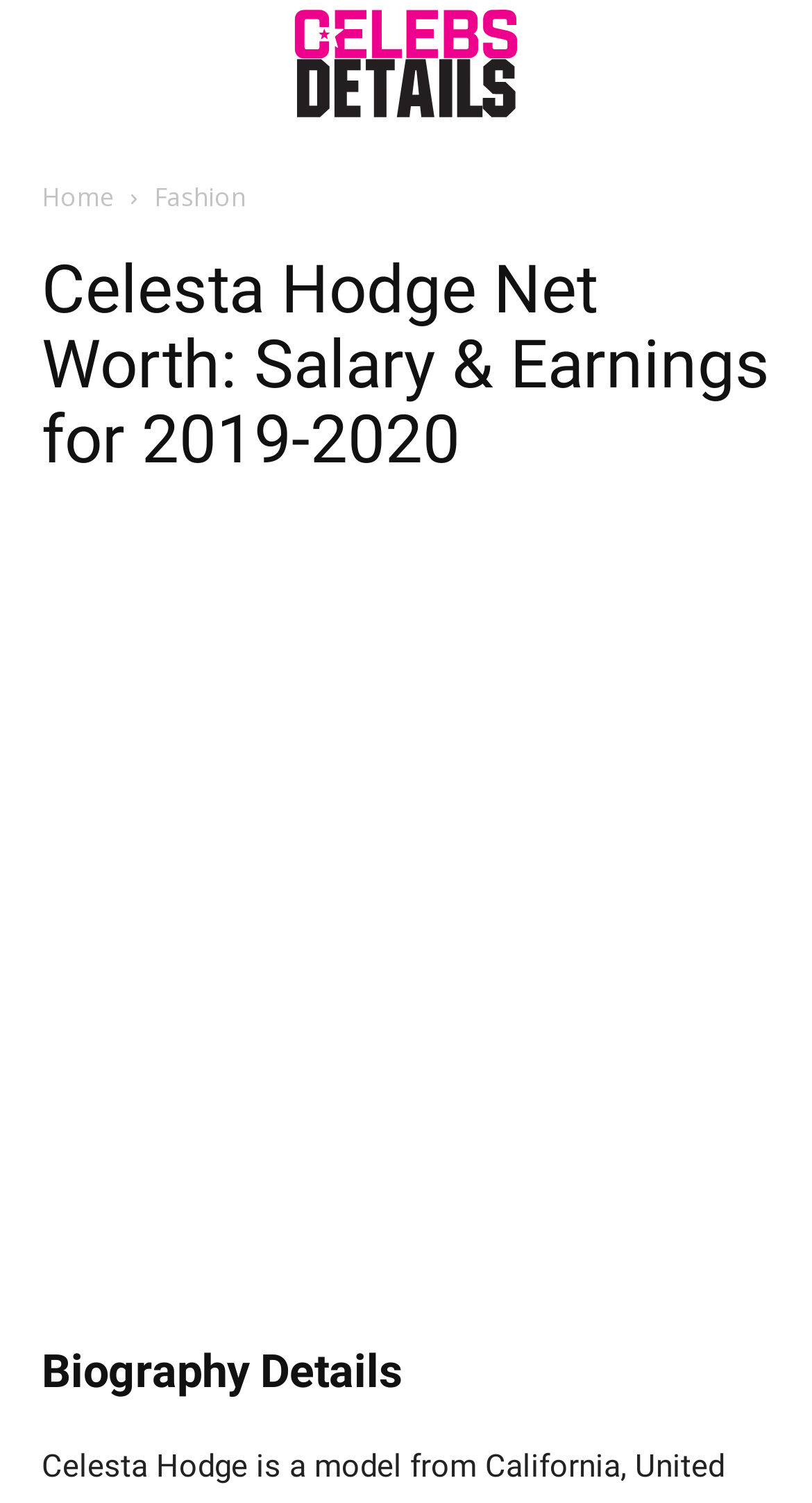What is the purpose of the webpage?
Look at the image and answer with only one word or phrase.

To discuss Celesta Hodge's net worth